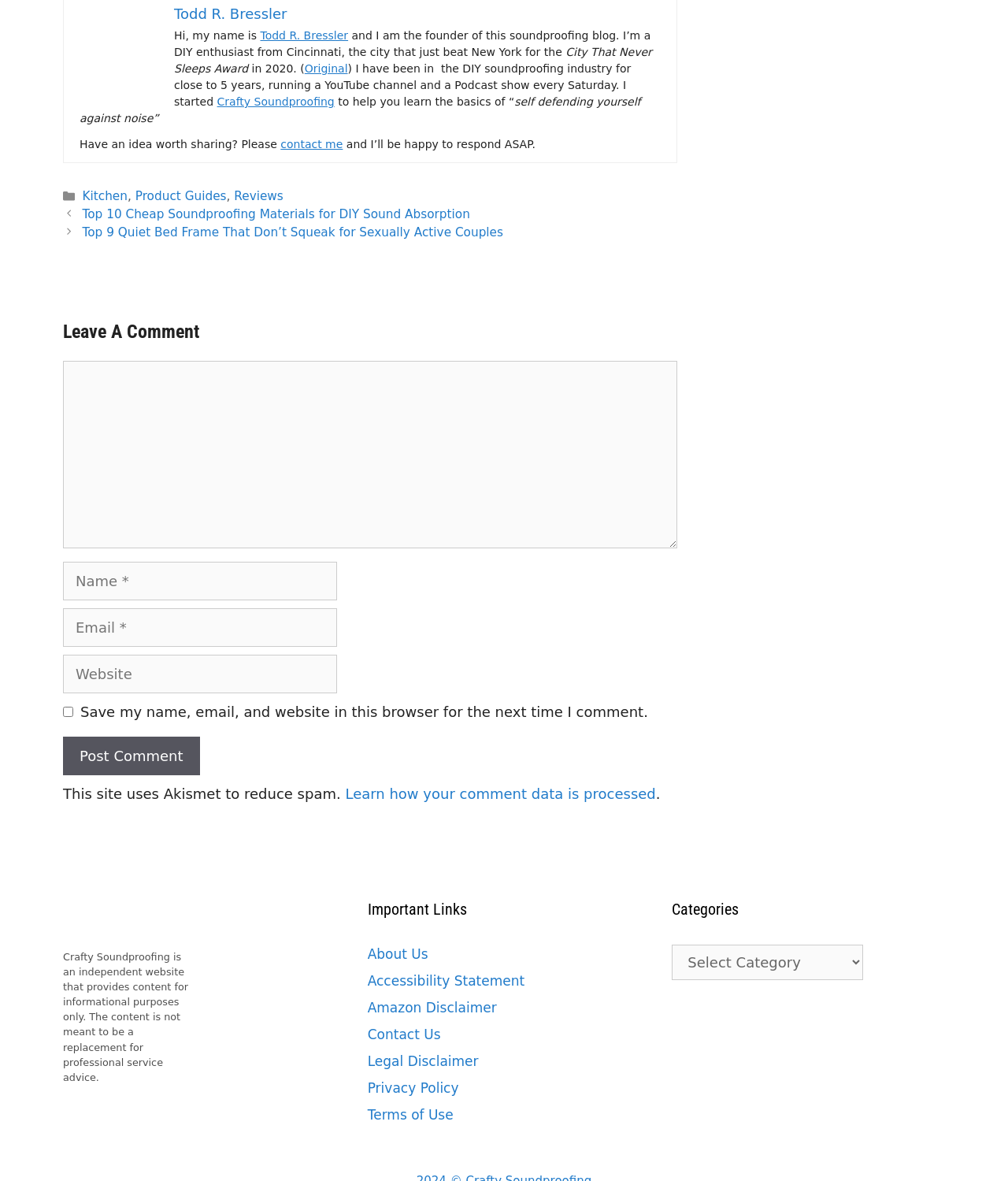What is the name of the founder of this soundproofing blog?
Give a one-word or short phrase answer based on the image.

Todd R. Bressler